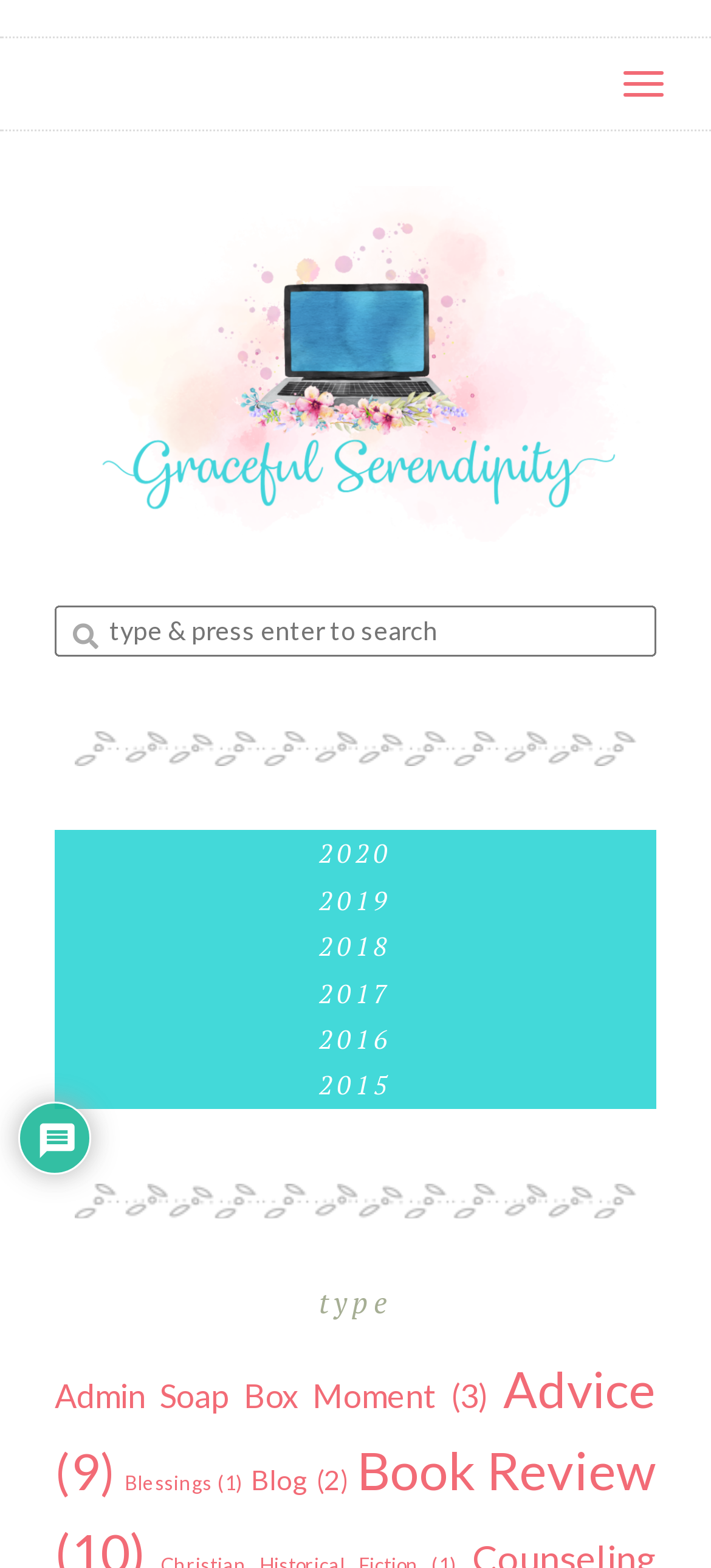Refer to the screenshot and give an in-depth answer to this question: What is the name of the website?

The name of the website can be found in the link element with the text 'Graceful Serendipity' at the top of the webpage.